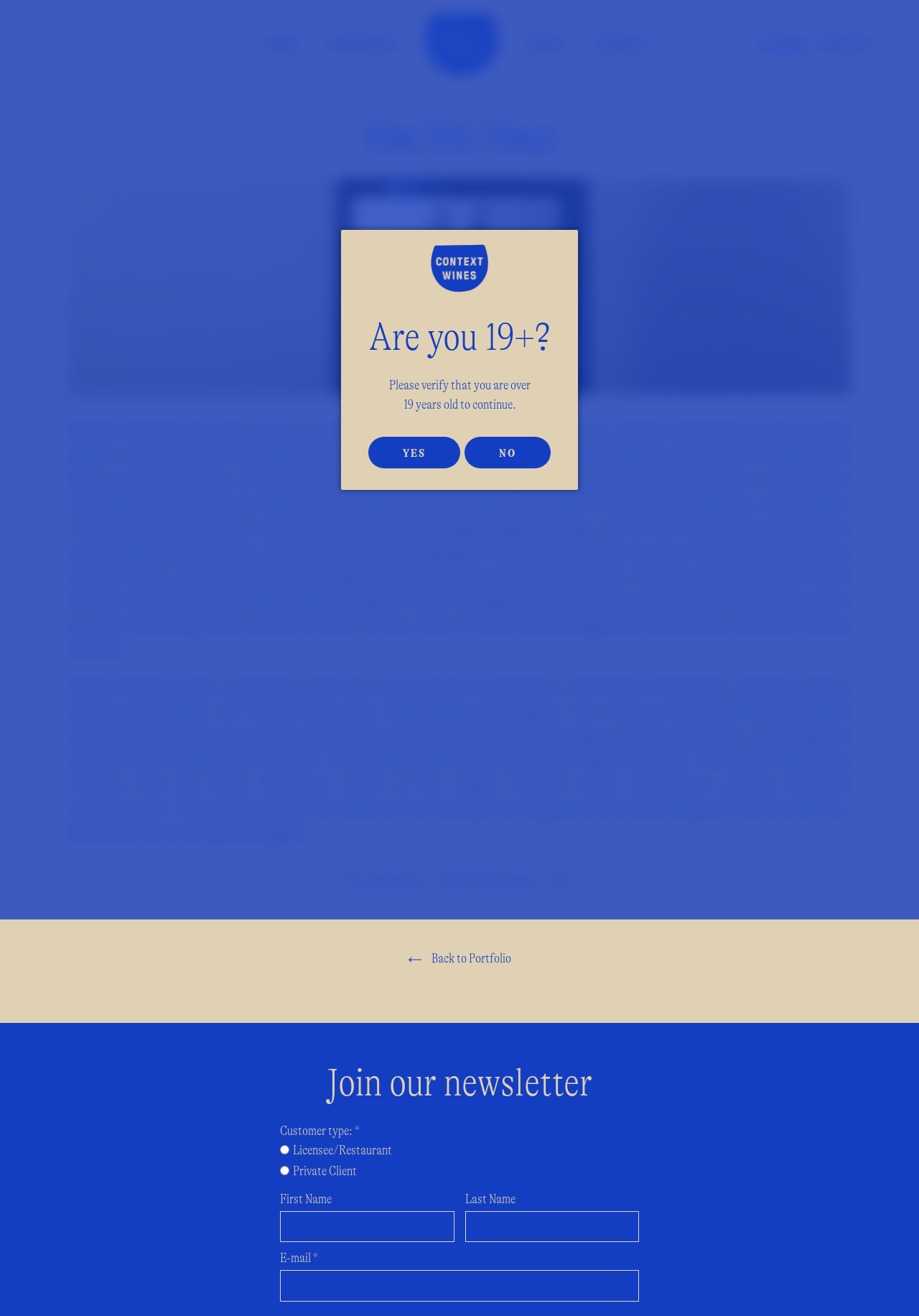Can you find the bounding box coordinates of the area I should click to execute the following instruction: "Subscribe to newsletter"?

[0.305, 0.952, 0.341, 0.961]